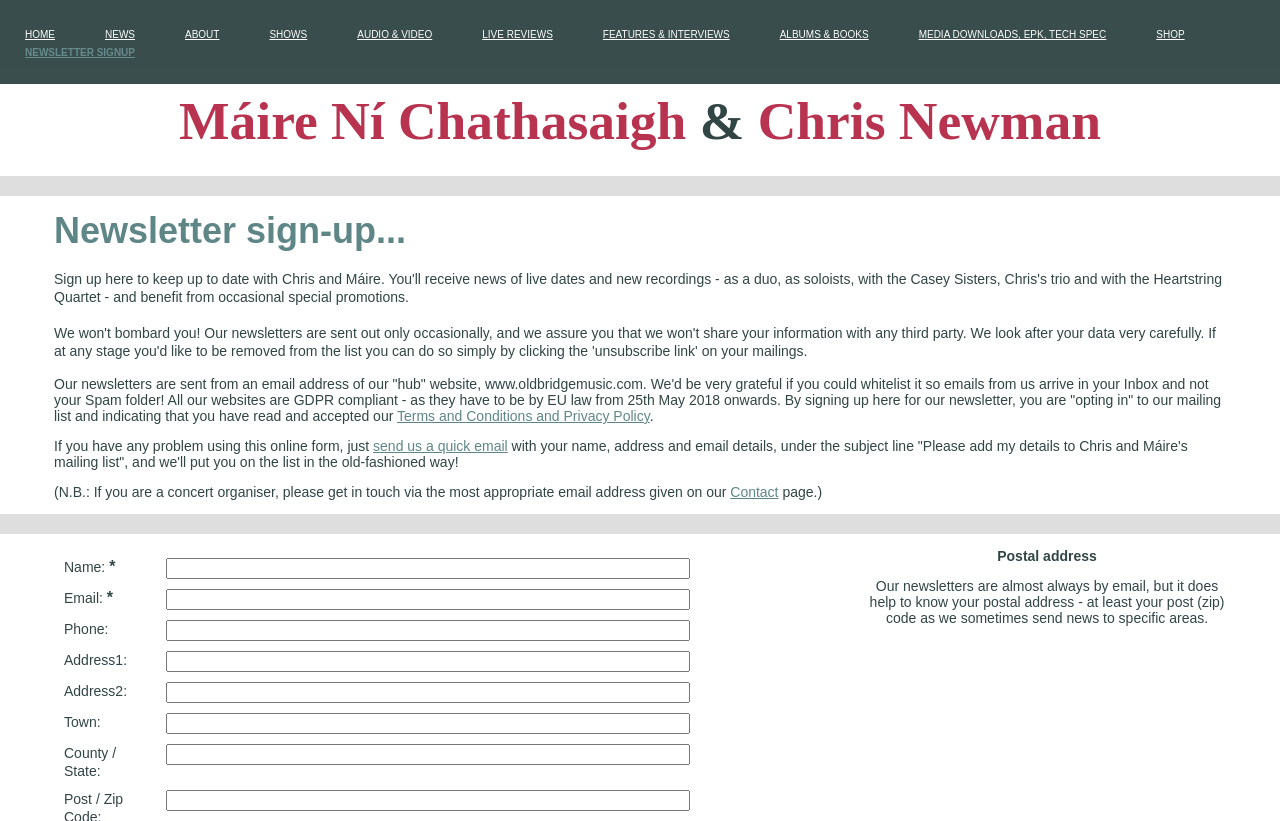Identify the bounding box coordinates for the element you need to click to achieve the following task: "Read the Terms and Conditions and Privacy Policy". Provide the bounding box coordinates as four float numbers between 0 and 1, in the form [left, top, right, bottom].

[0.31, 0.497, 0.508, 0.516]